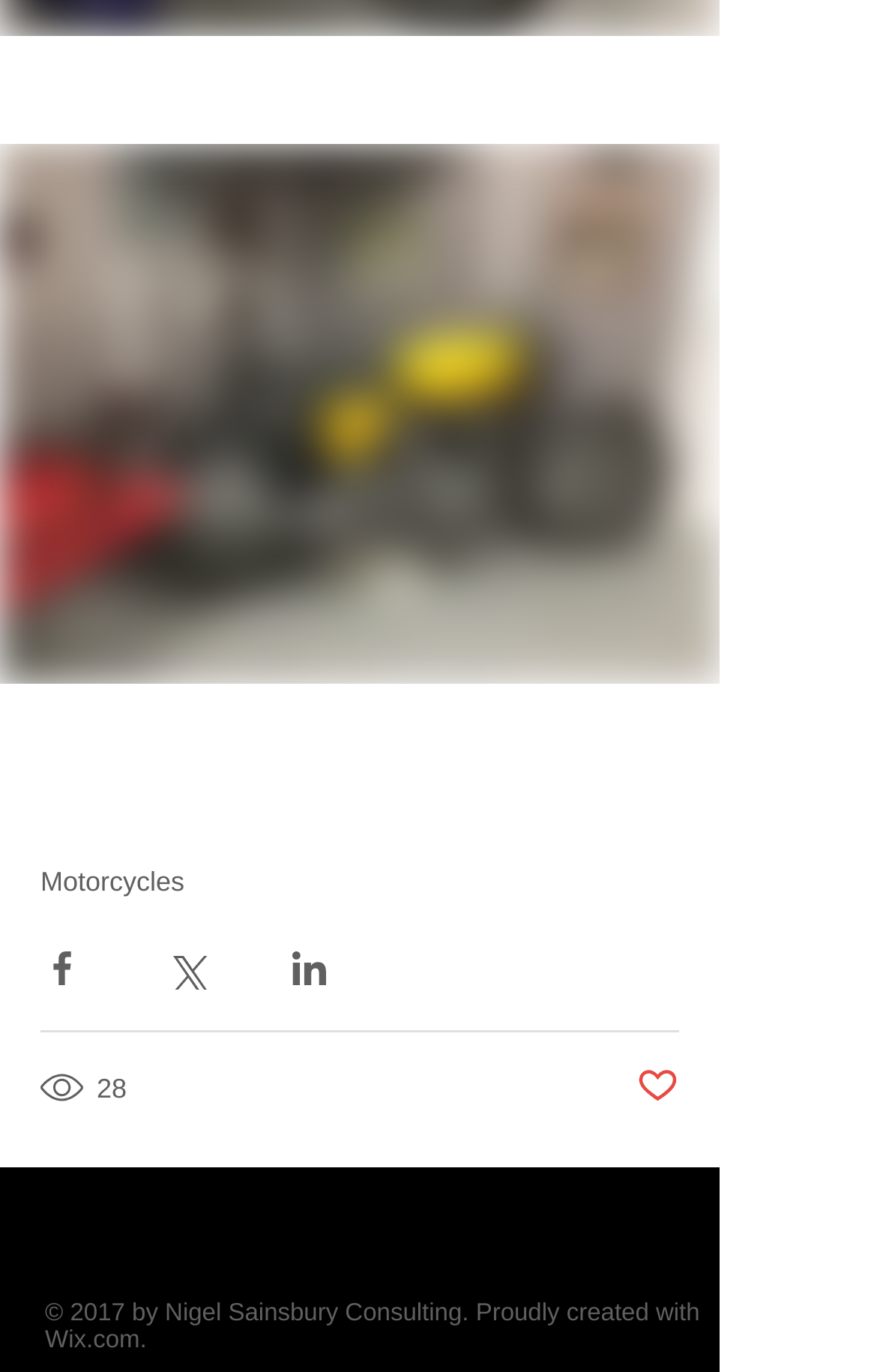Identify the bounding box coordinates of the region that needs to be clicked to carry out this instruction: "View image IMG_6757". Provide these coordinates as four float numbers ranging from 0 to 1, i.e., [left, top, right, bottom].

[0.233, 0.908, 0.323, 0.966]